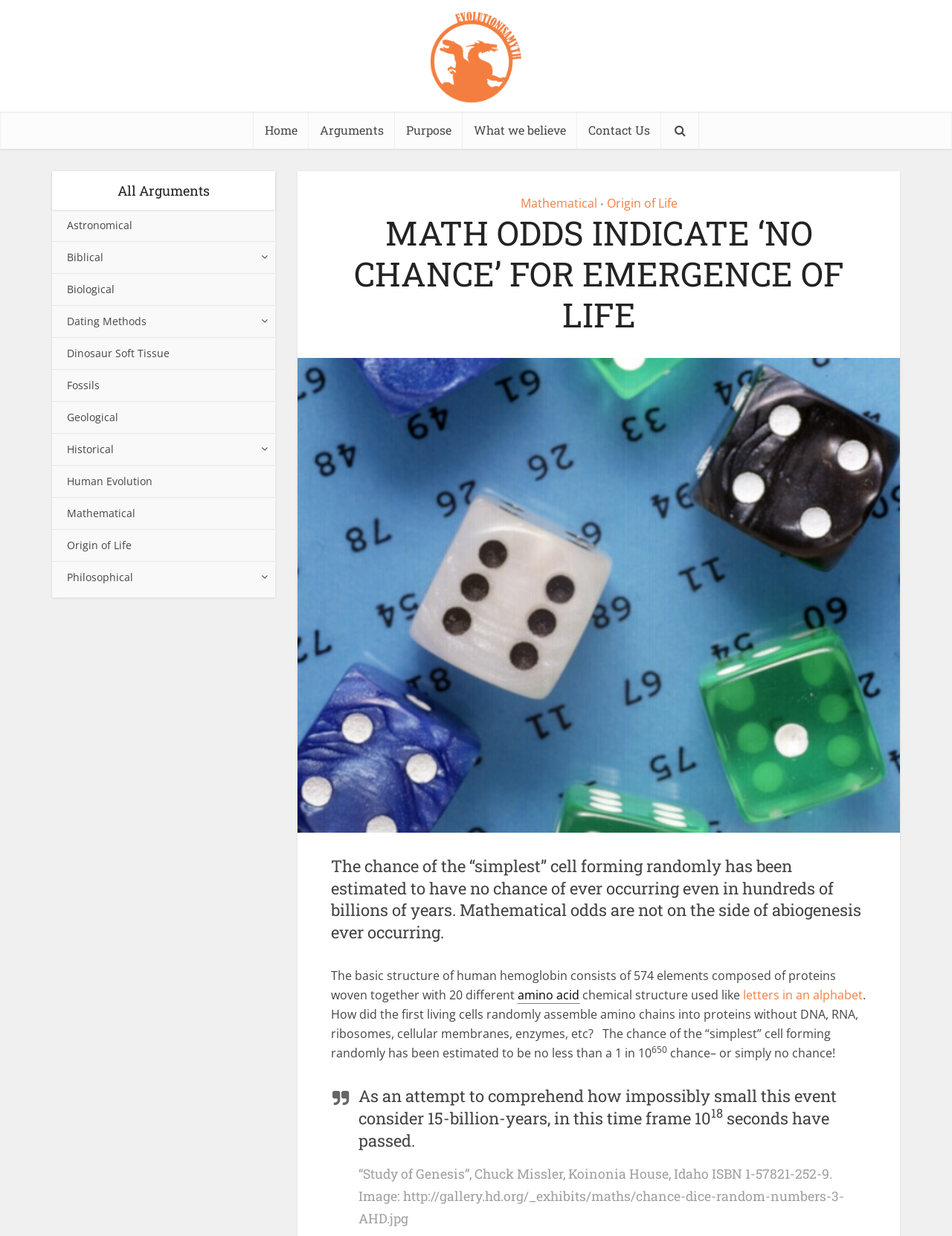Provide the bounding box coordinates of the area you need to click to execute the following instruction: "Click on the 'amino acid' link".

[0.544, 0.798, 0.609, 0.812]